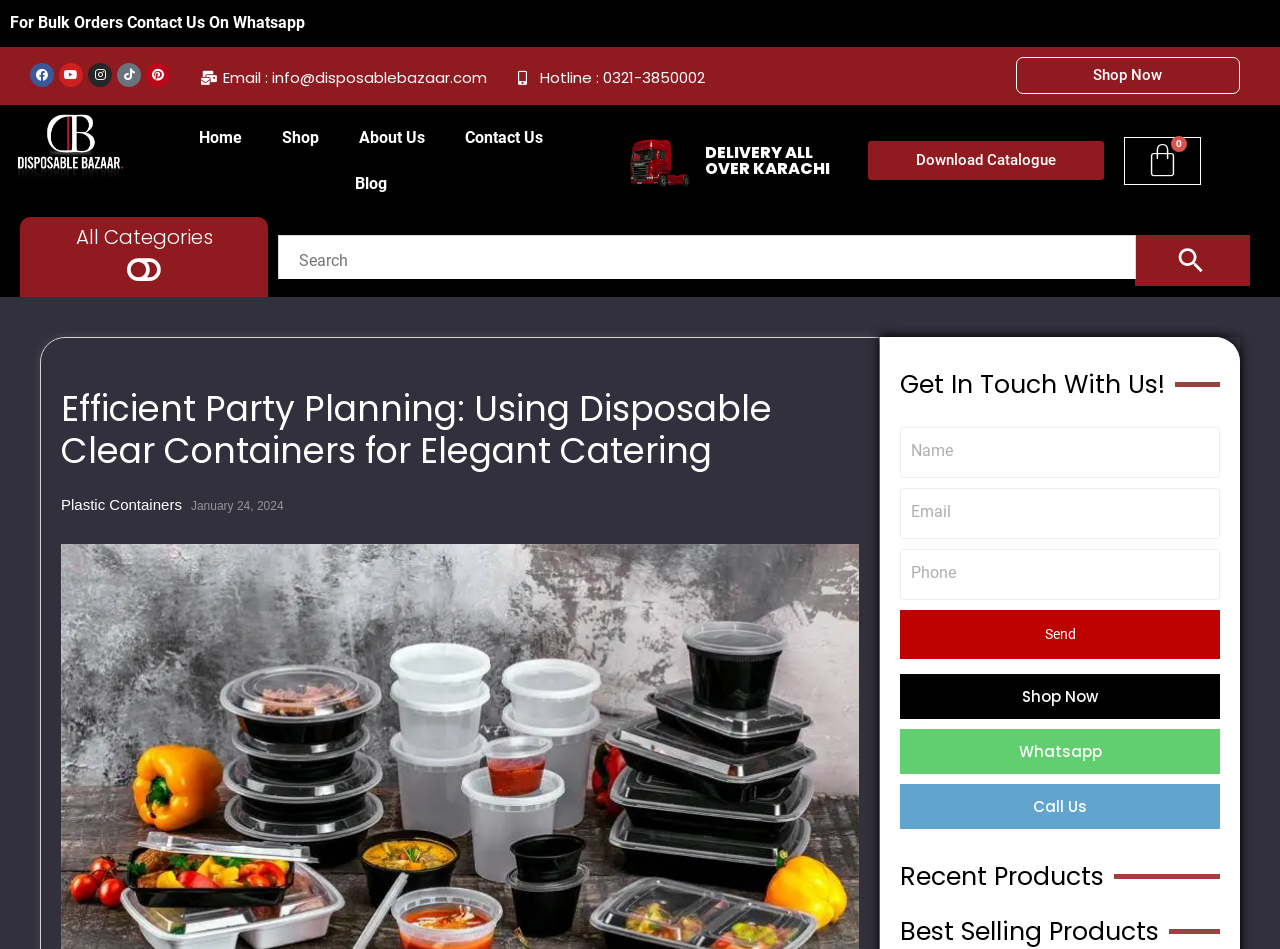How many input fields are there in the contact form?
Using the image, give a concise answer in the form of a single word or short phrase.

3